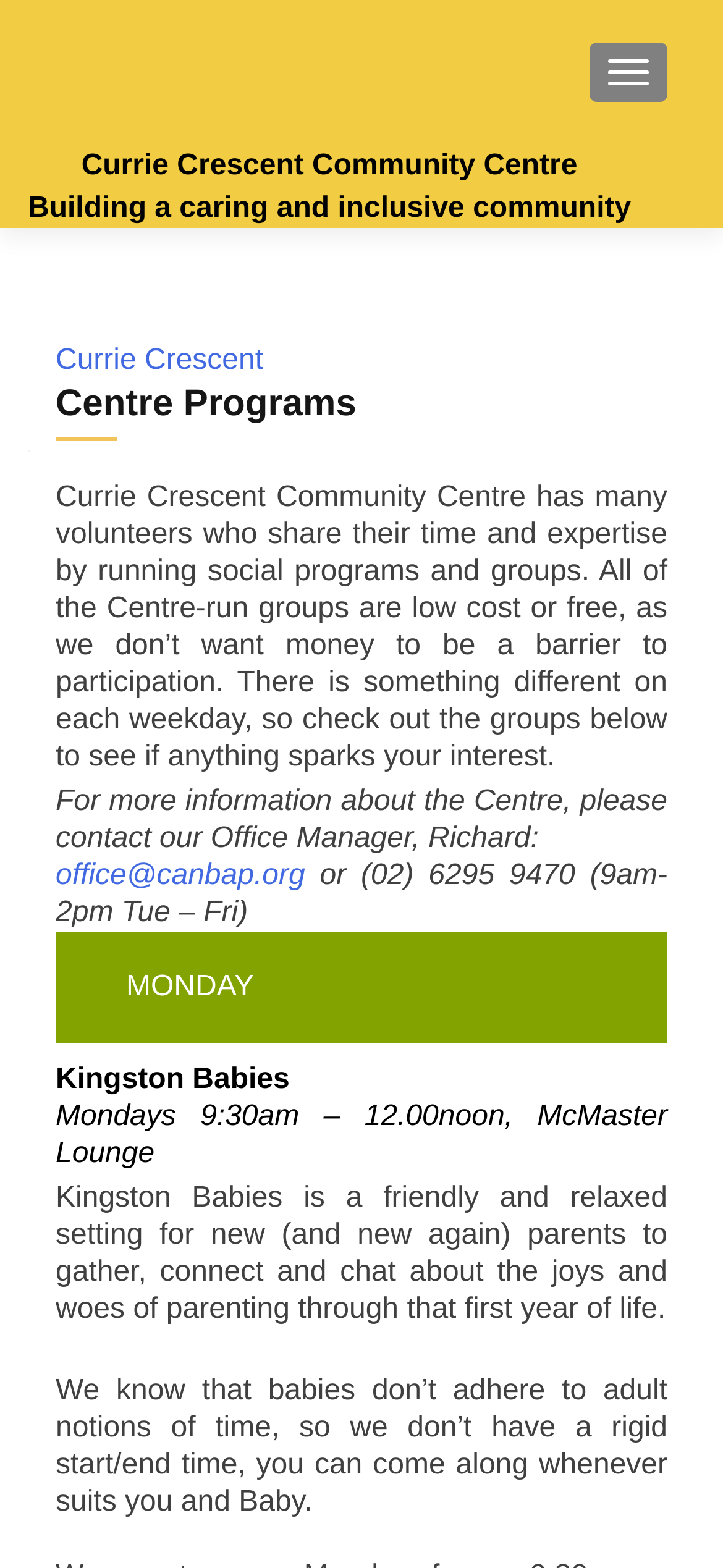What is the time of the Kingston Babies program?
Use the image to answer the question with a single word or phrase.

9:30am – 12.00noon